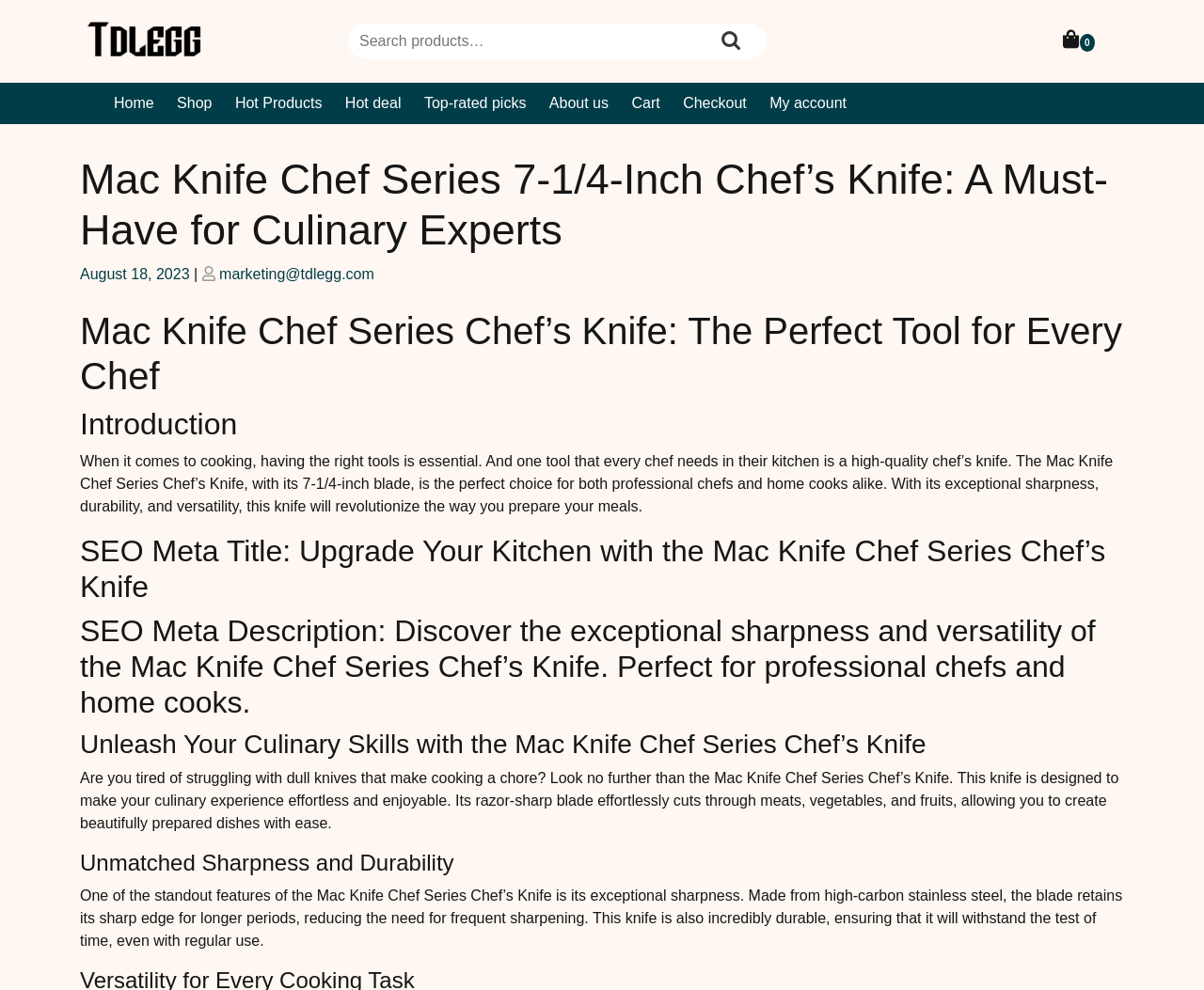What is the purpose of the knife?
Using the image as a reference, give a one-word or short phrase answer.

cooking